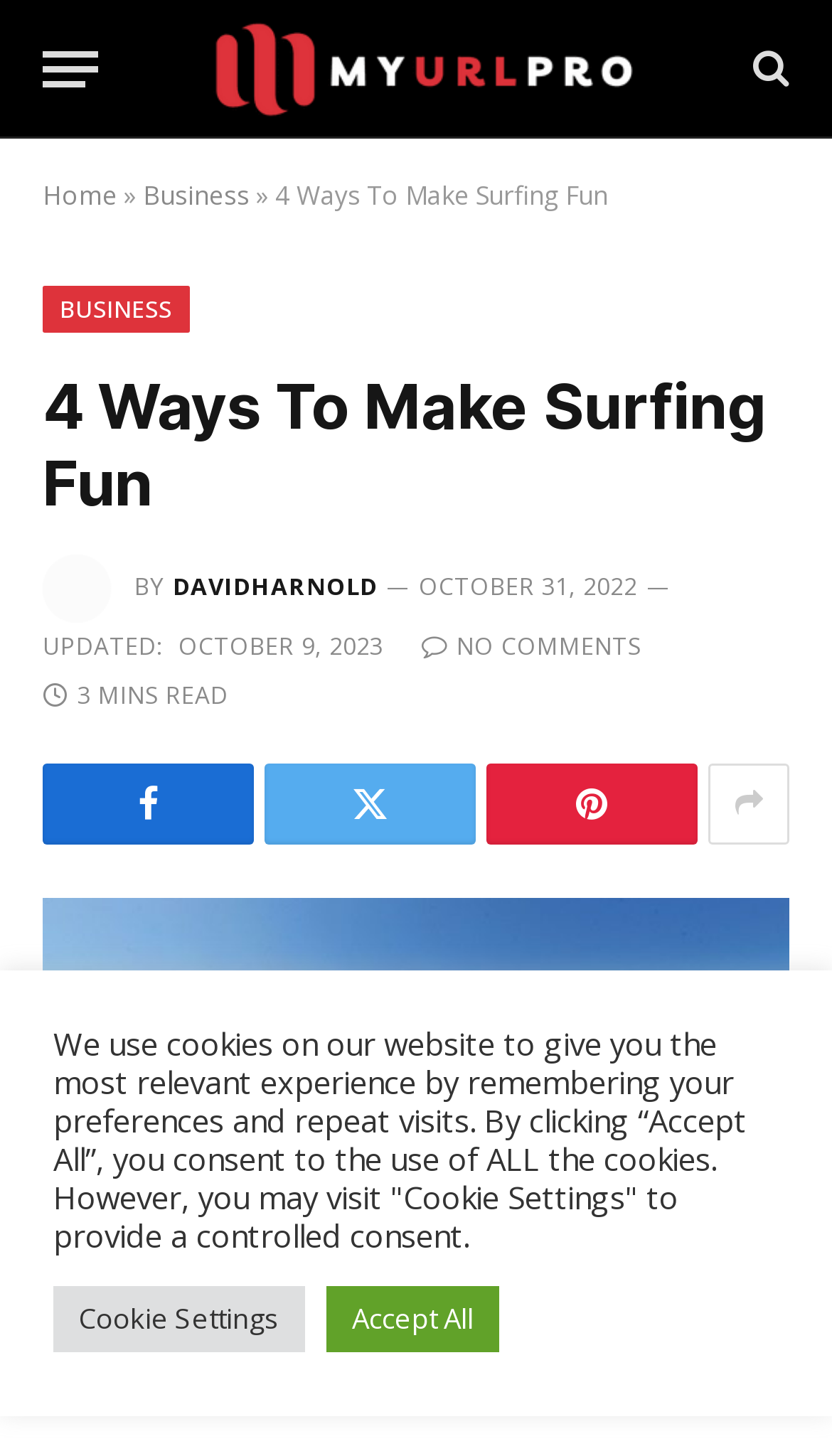Pinpoint the bounding box coordinates of the clickable element needed to complete the instruction: "Click the menu button". The coordinates should be provided as four float numbers between 0 and 1: [left, top, right, bottom].

[0.051, 0.015, 0.118, 0.081]